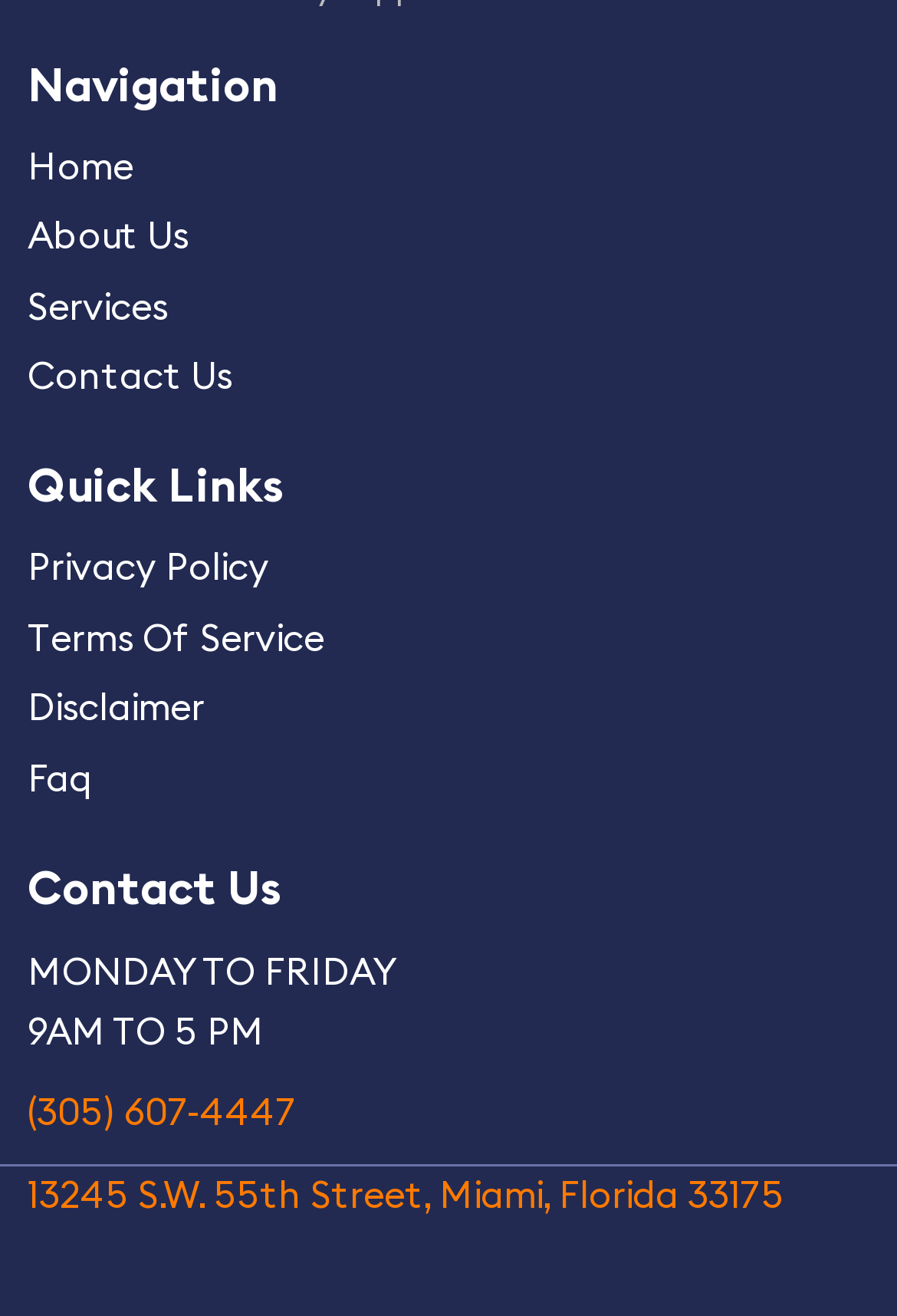What is the phone number?
Based on the visual details in the image, please answer the question thoroughly.

I found the phone number listed under the 'Contact Us' section, which is '(305) 607-4447'.